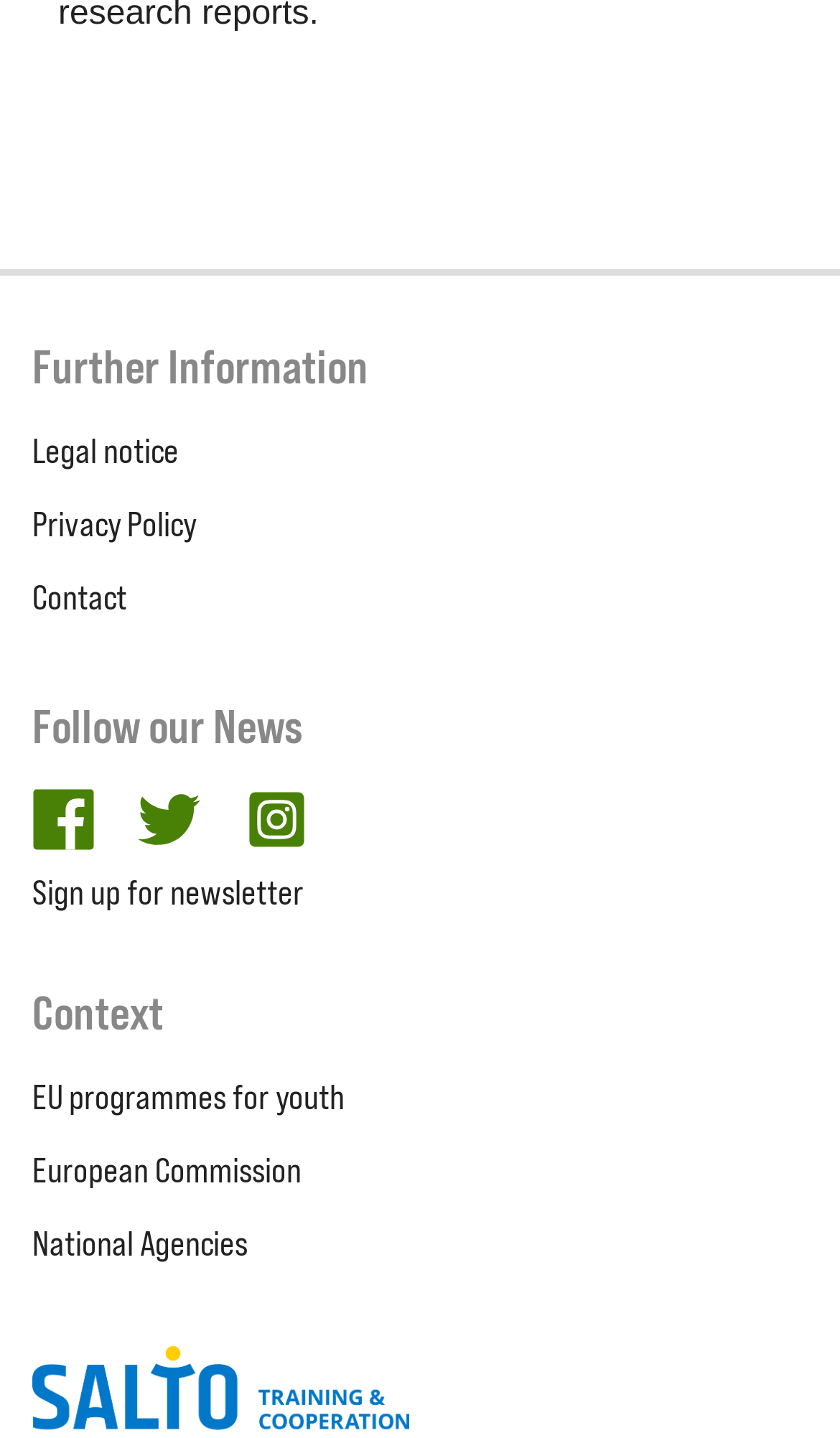How many links are there in the 'Further Information' section?
Please ensure your answer to the question is detailed and covers all necessary aspects.

I counted the number of links under the 'Further Information' heading, which are 'Legal notice', 'Privacy Policy', and 'Contact'.